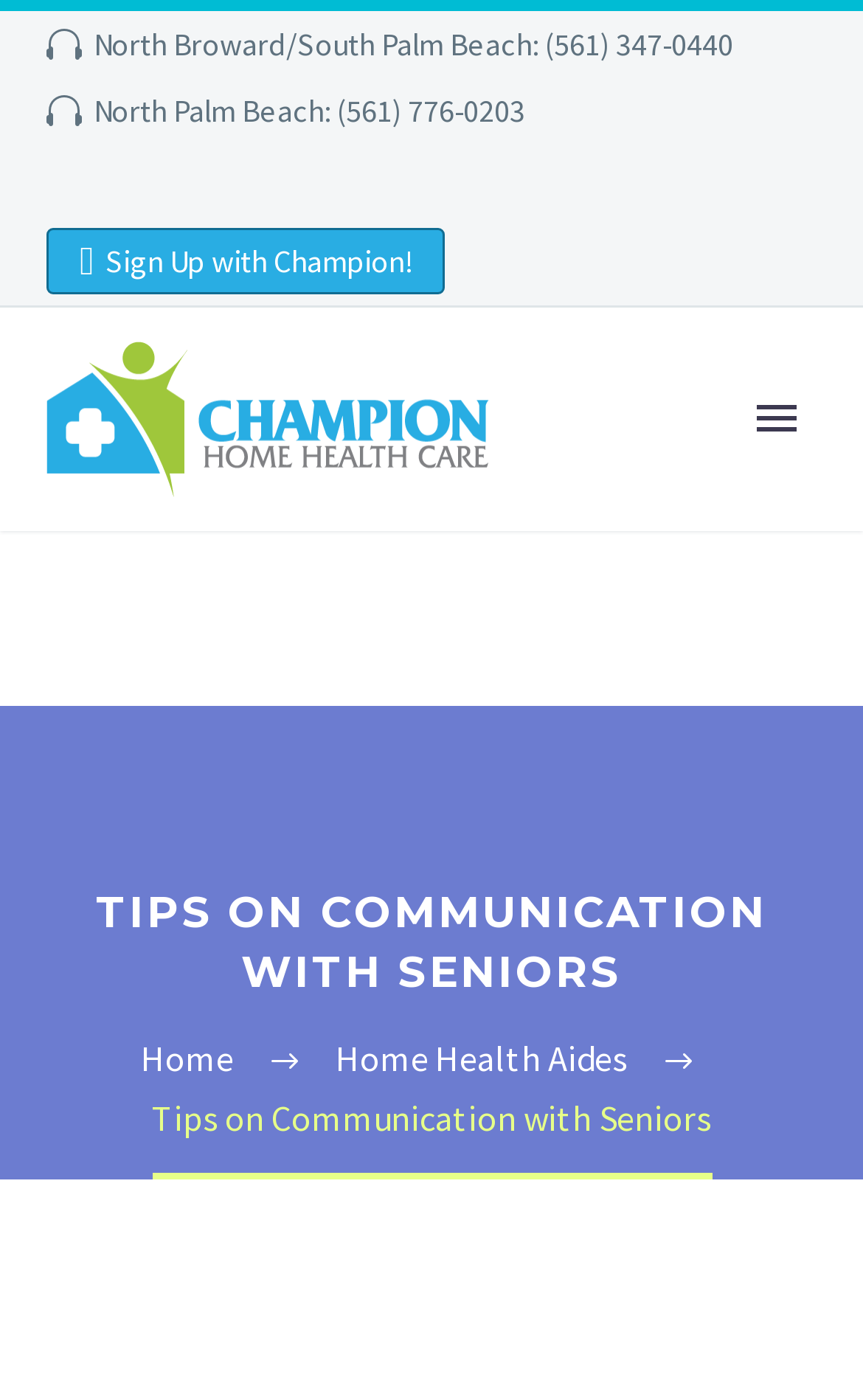How many phone numbers are listed?
Using the information from the image, answer the question thoroughly.

I counted the phone numbers listed on the webpage, which are (561) 347-0440 and (561) 776-0203.